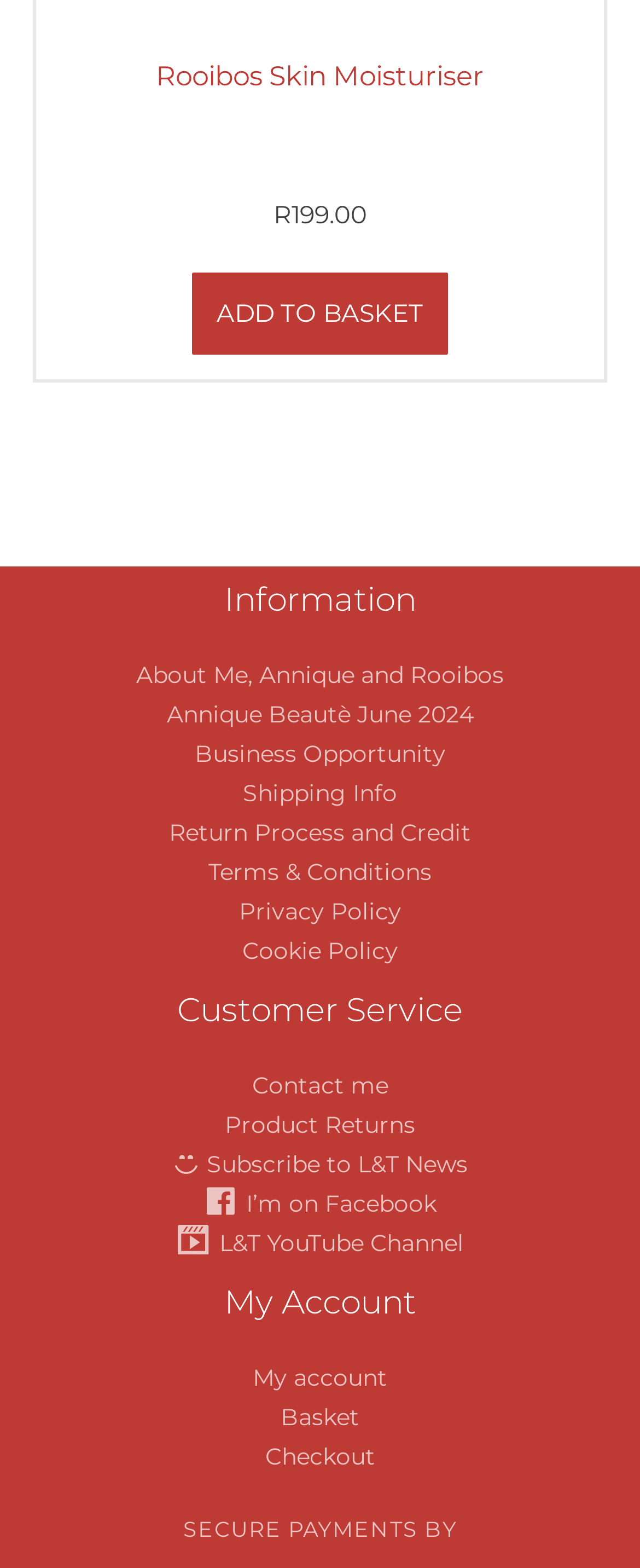Please locate the bounding box coordinates of the element that should be clicked to complete the given instruction: "Checkout".

[0.414, 0.919, 0.586, 0.938]